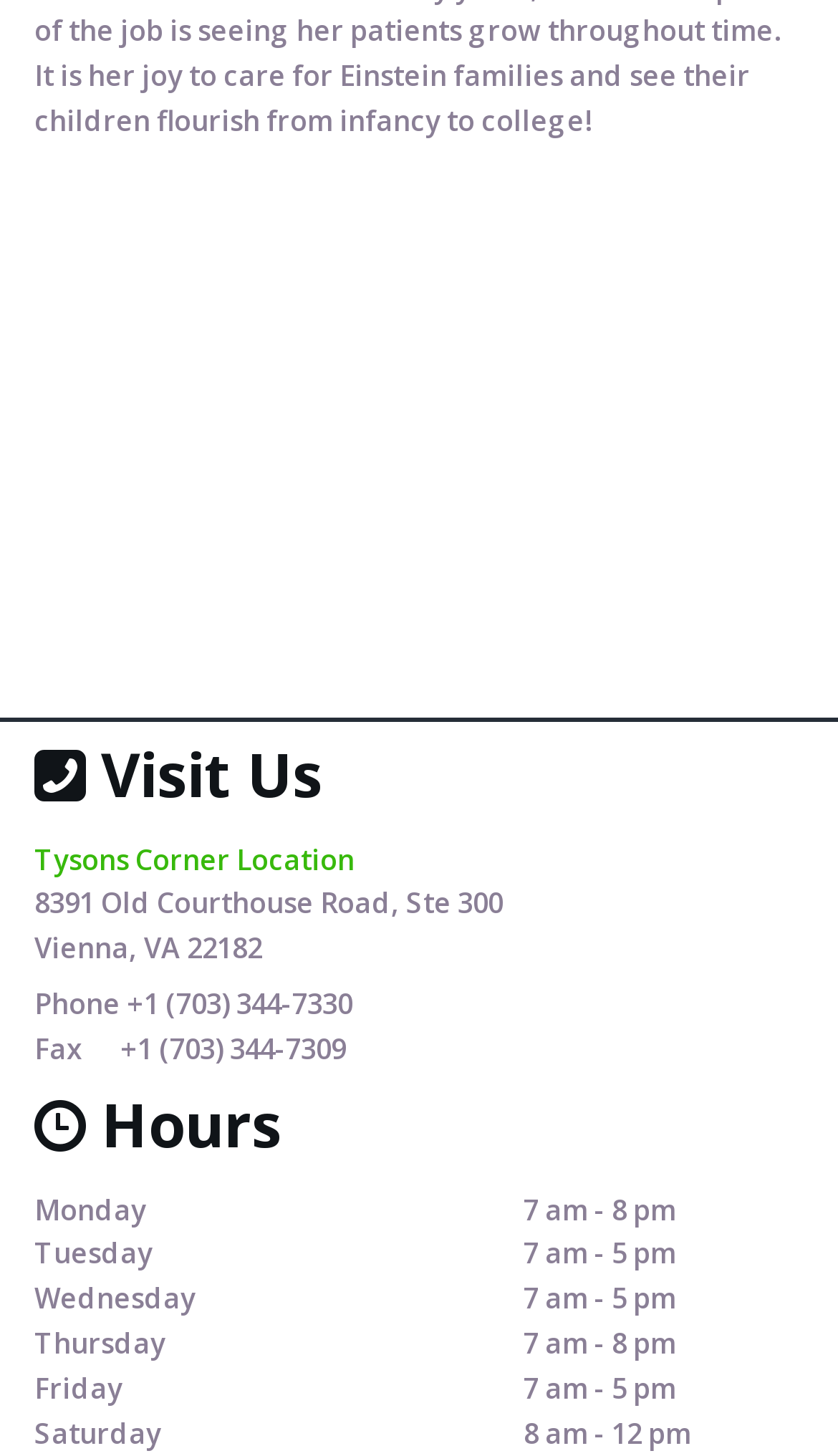What are the hours of operation on Saturday?
Refer to the image and give a detailed answer to the question.

I found the hours of operation by looking at the text elements on the webpage, specifically the ones that list the days of the week and their corresponding hours. For Saturday, the hours are listed as '8 am - 12 pm'.